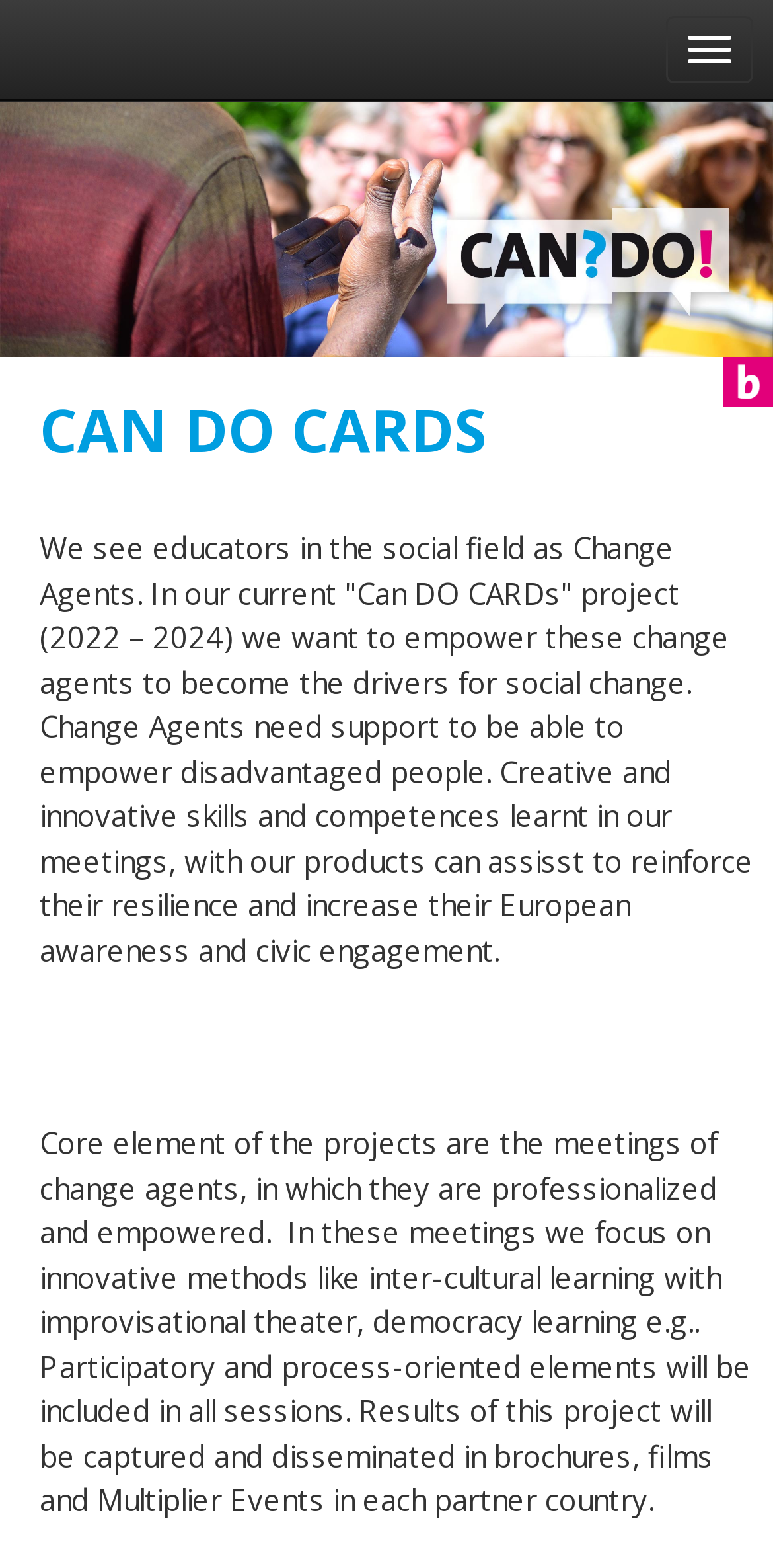Look at the image and write a detailed answer to the question: 
What will be the outcome of the project?

The webpage states that the results of the project will be captured and disseminated in brochures, films, and Multiplier Events in each partner country.